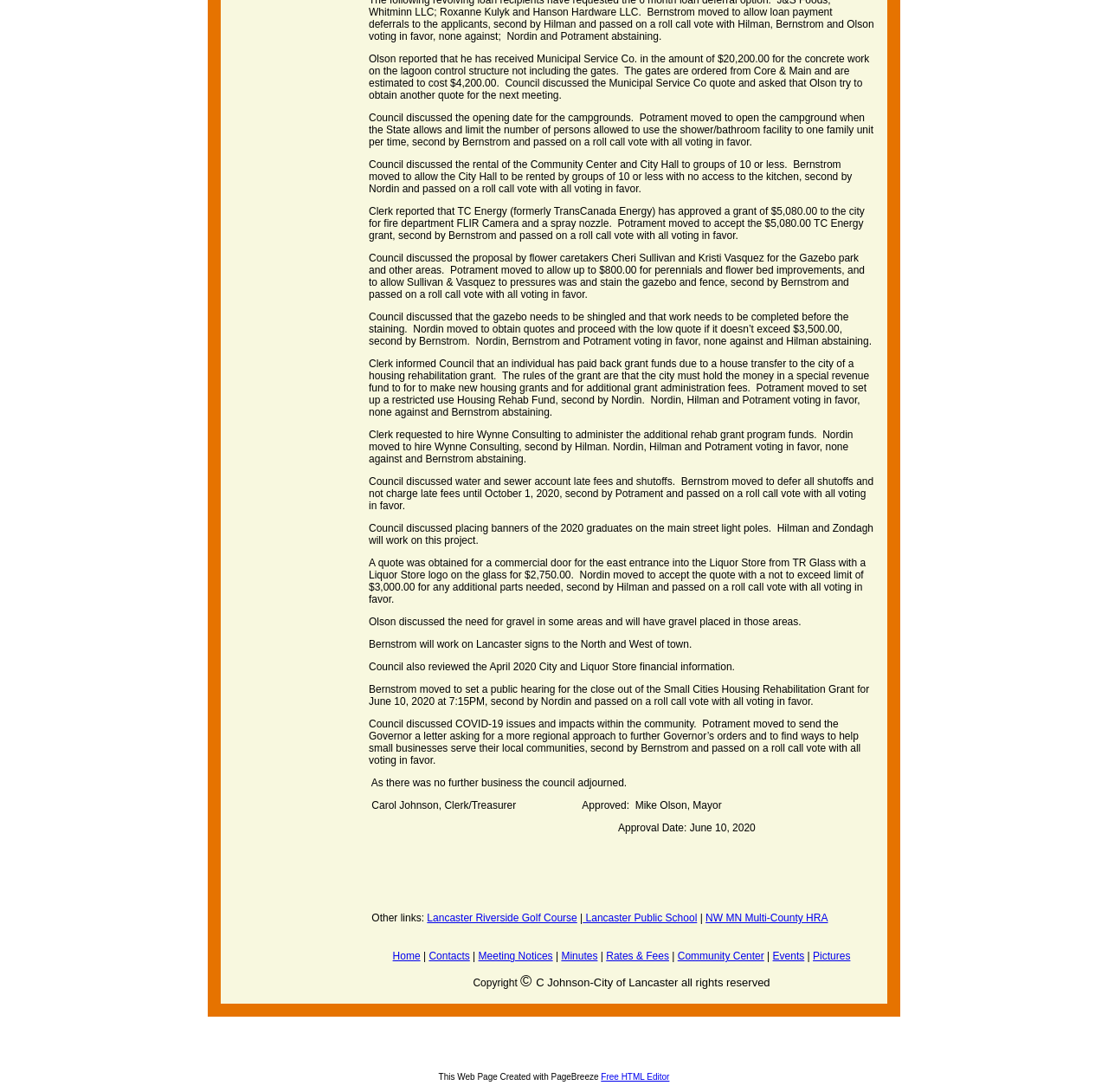Bounding box coordinates are given in the format (top-left x, top-left y, bottom-right x, bottom-right y). All values should be floating point numbers between 0 and 1. Provide the bounding box coordinate for the UI element described as: Pictures

[0.734, 0.87, 0.768, 0.881]